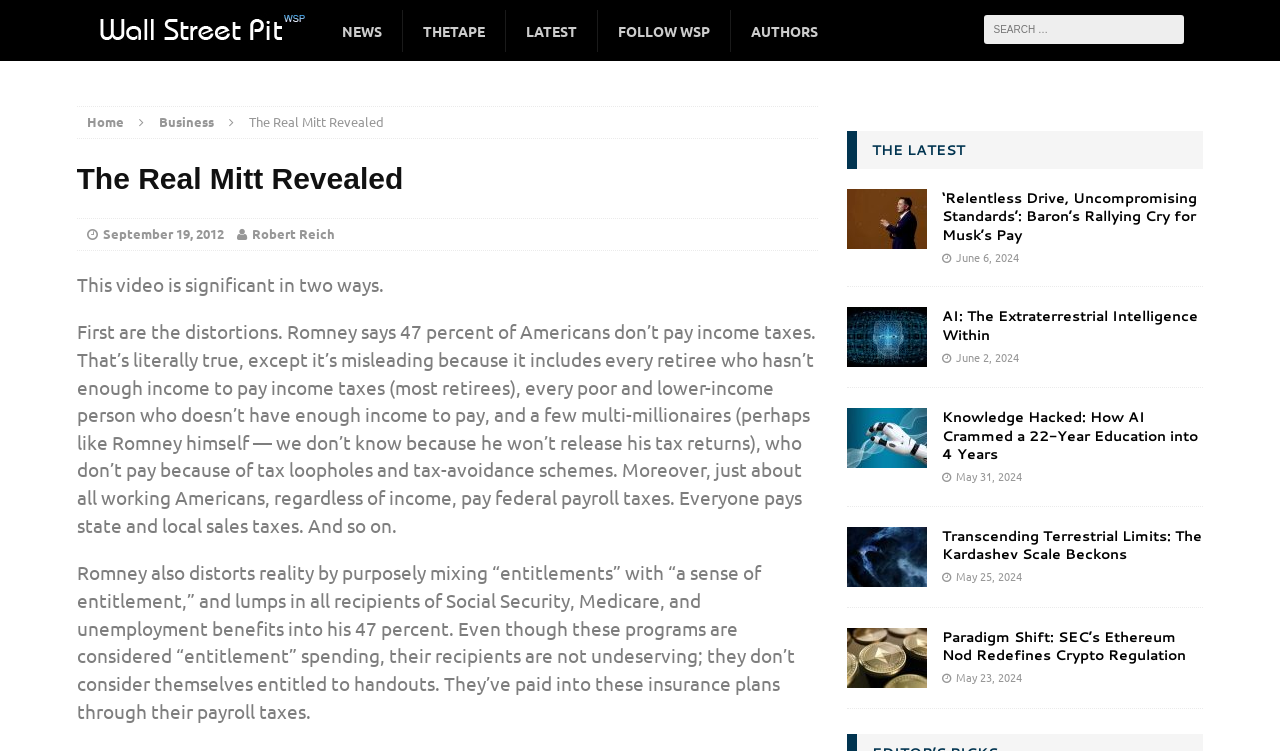What is the topic of the main article?
Based on the visual content, answer with a single word or a brief phrase.

Mitt Romney